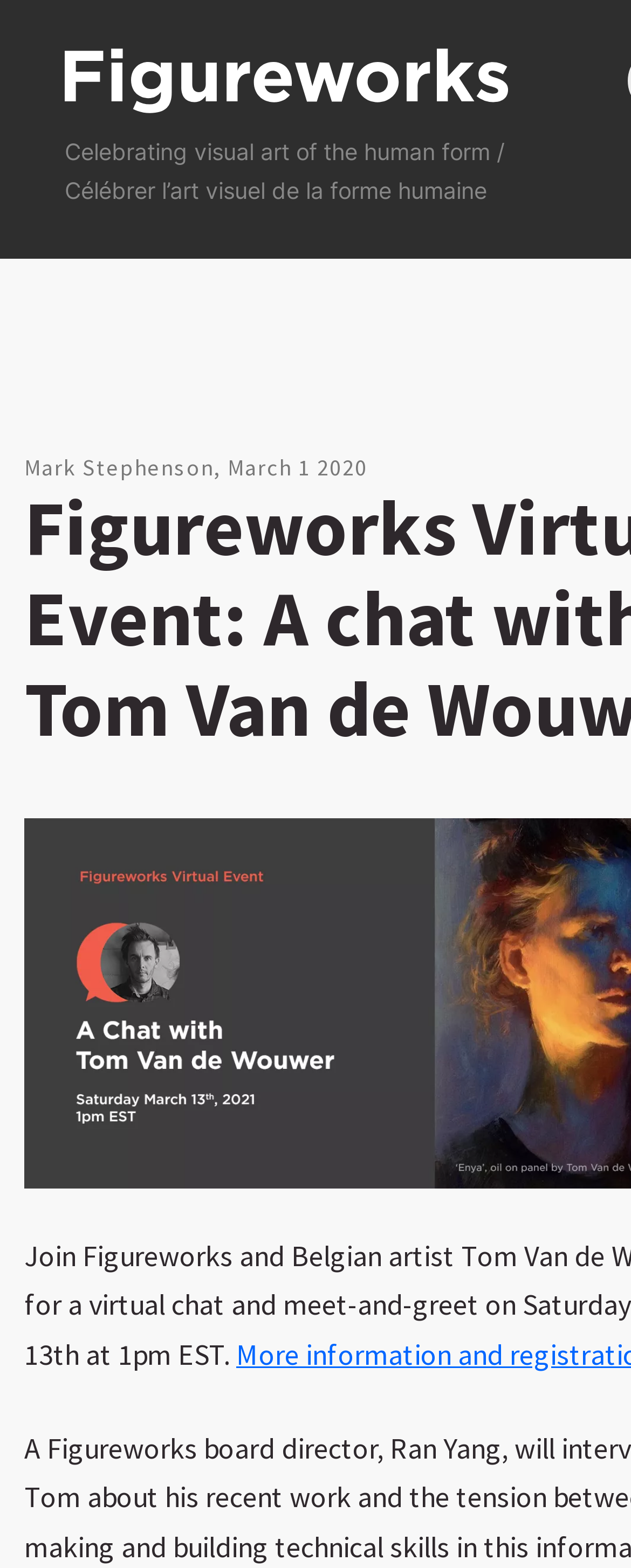From the screenshot, find the bounding box of the UI element matching this description: "Construction". Supply the bounding box coordinates in the form [left, top, right, bottom], each a float between 0 and 1.

None